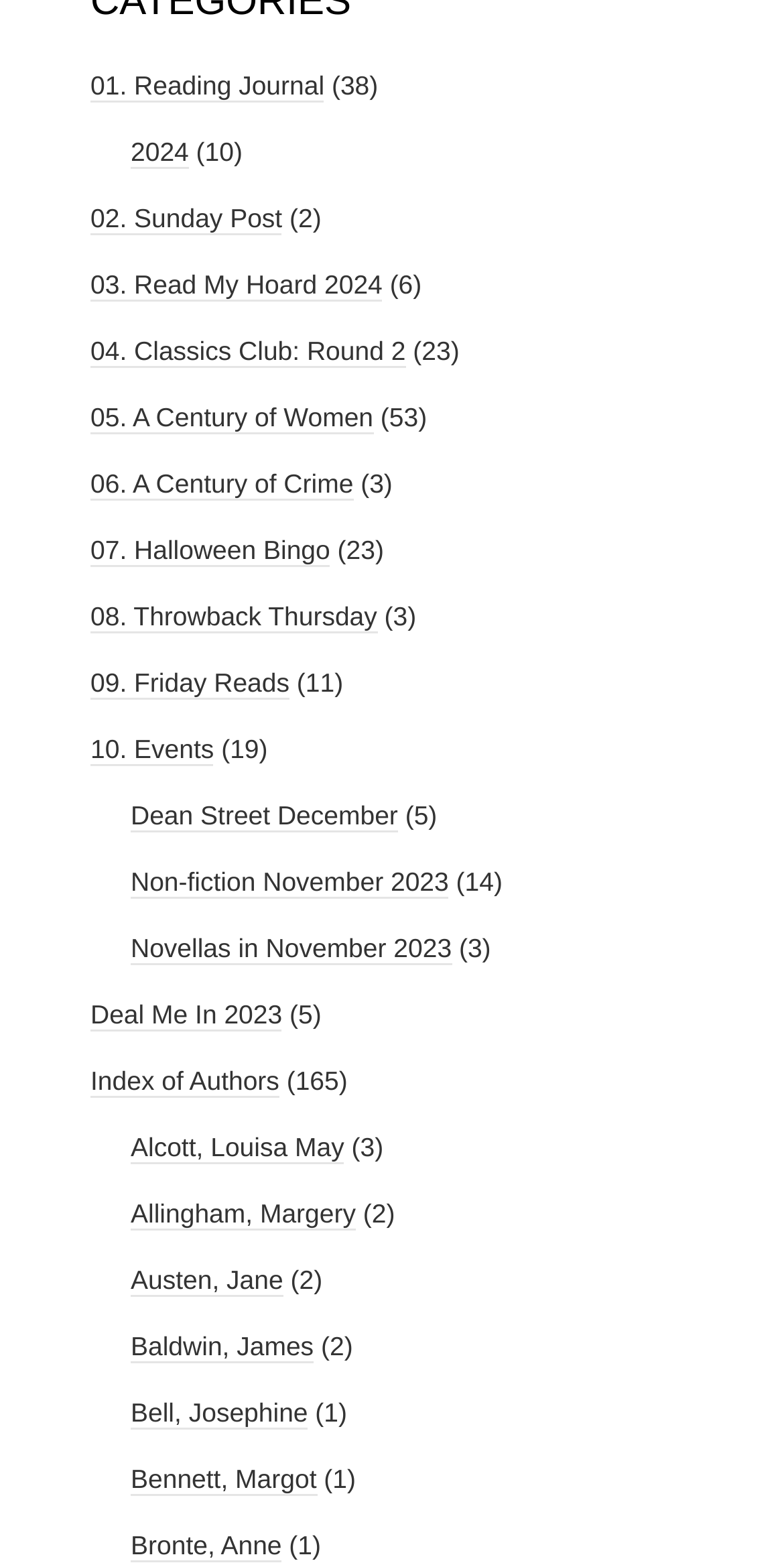What is the text of the link that contains 'Halloween Bingo'?
With the help of the image, please provide a detailed response to the question.

I searched for the link element that contains the text 'Halloween Bingo' and found that it is '07. Halloween Bingo'.